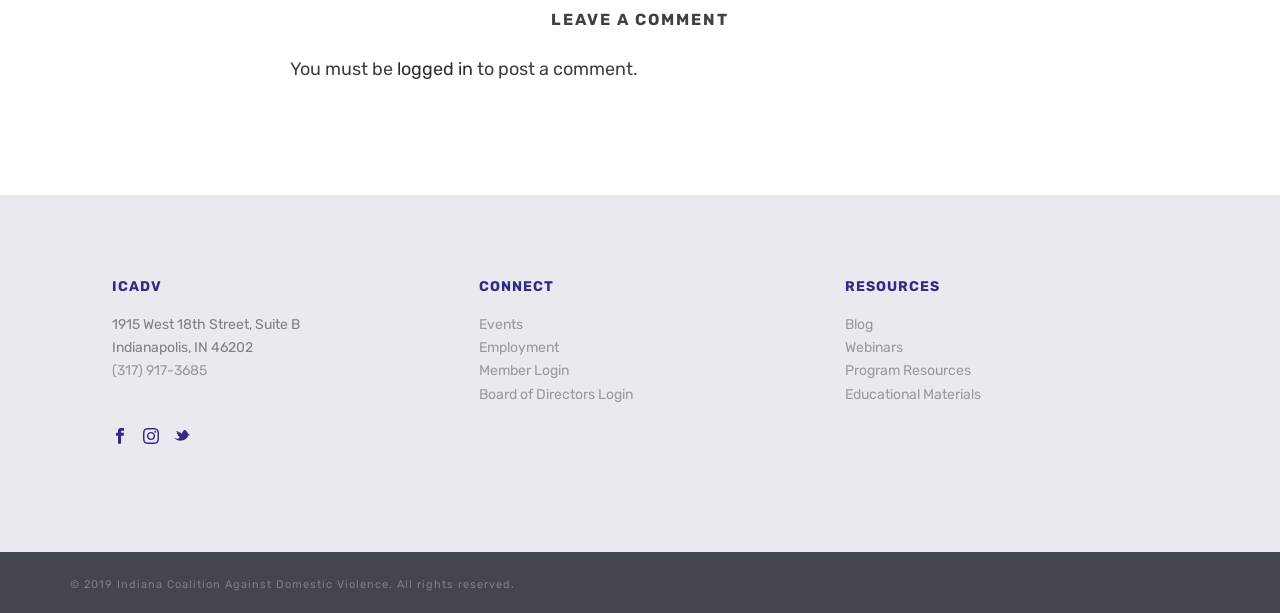Answer the question in one word or a short phrase:
What is the organization's address?

1915 West 18th Street, Suite B